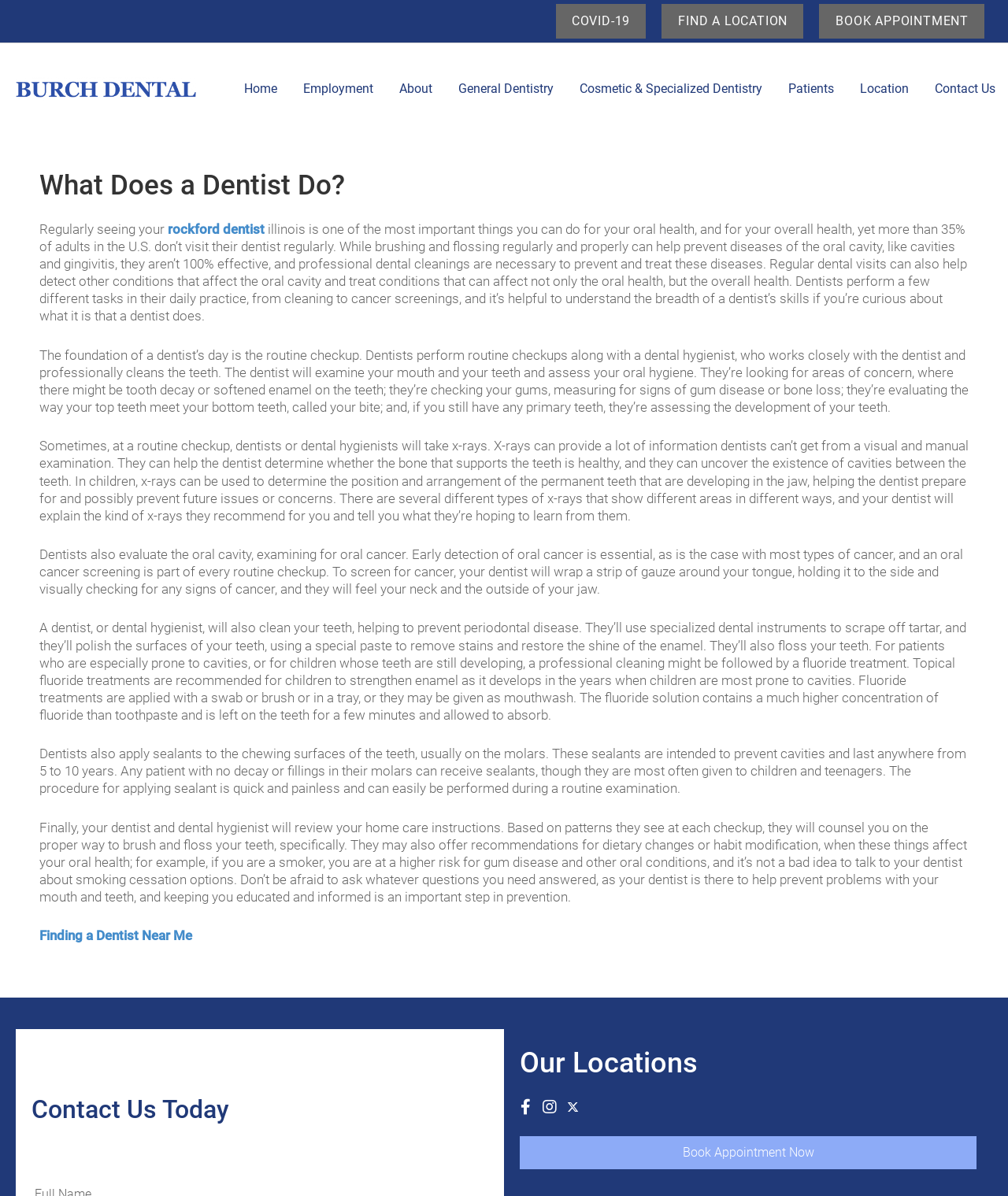Pinpoint the bounding box coordinates of the clickable area needed to execute the instruction: "Contact us today". The coordinates should be specified as four float numbers between 0 and 1, i.e., [left, top, right, bottom].

[0.031, 0.914, 0.484, 0.942]